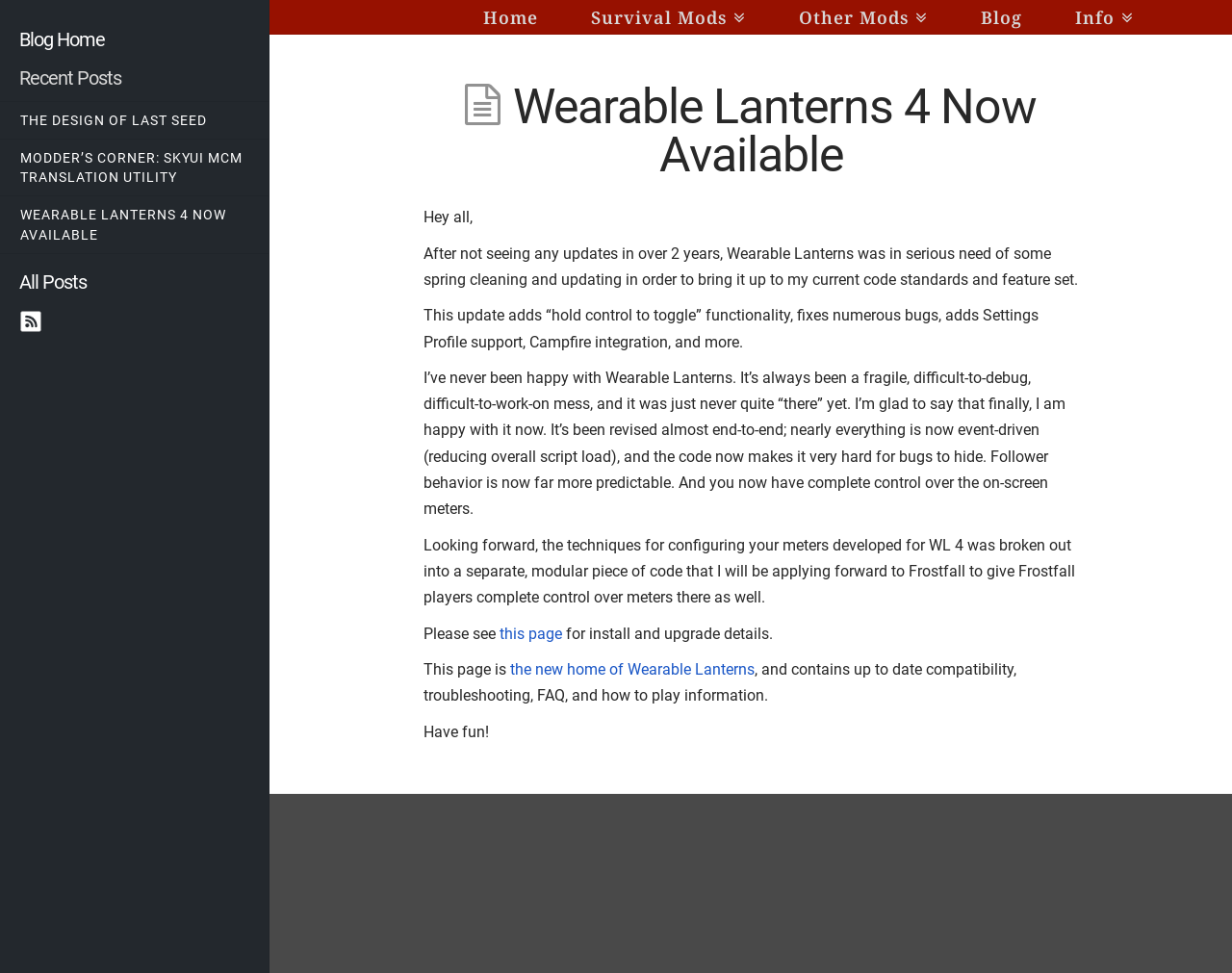Using the webpage screenshot, locate the HTML element that fits the following description and provide its bounding box: "Other Mods".

[0.627, 0.0, 0.775, 0.035]